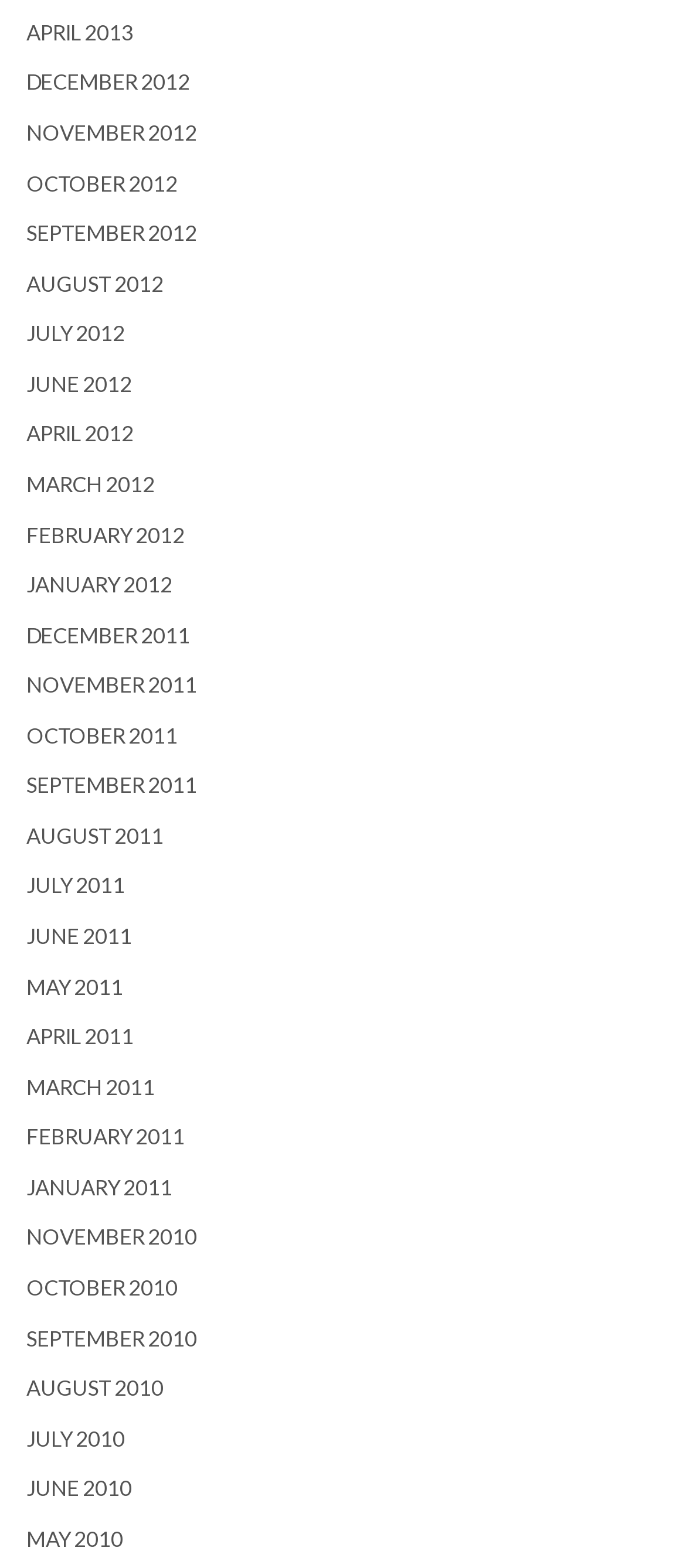How many months are listed in 2012?
Please provide a comprehensive answer to the question based on the webpage screenshot.

I counted the number of links with '2012' in their text and found that there are 12 months listed in 2012, from JANUARY 2012 to DECEMBER 2012.